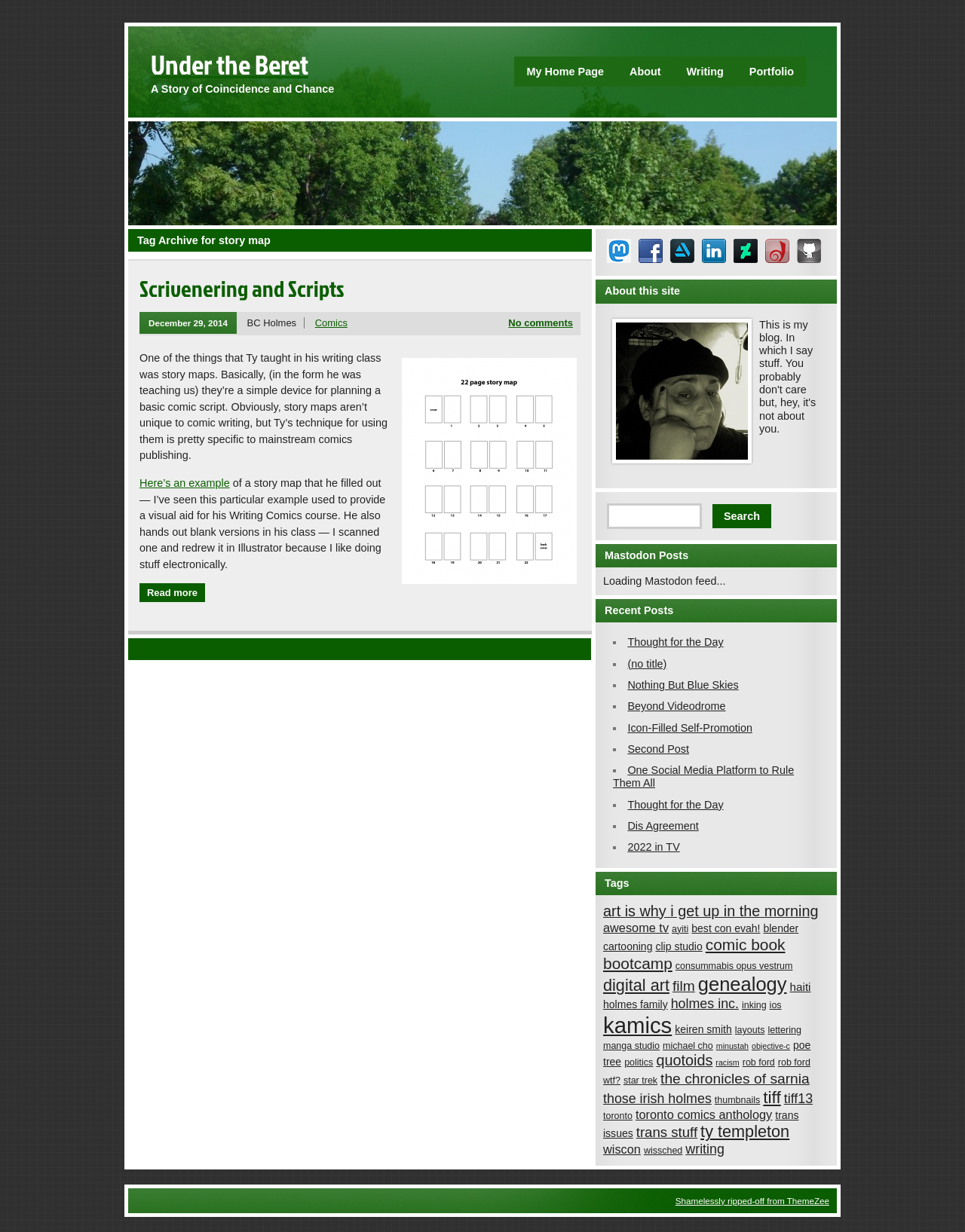Can you find and provide the main heading text of this webpage?

Under the Beret